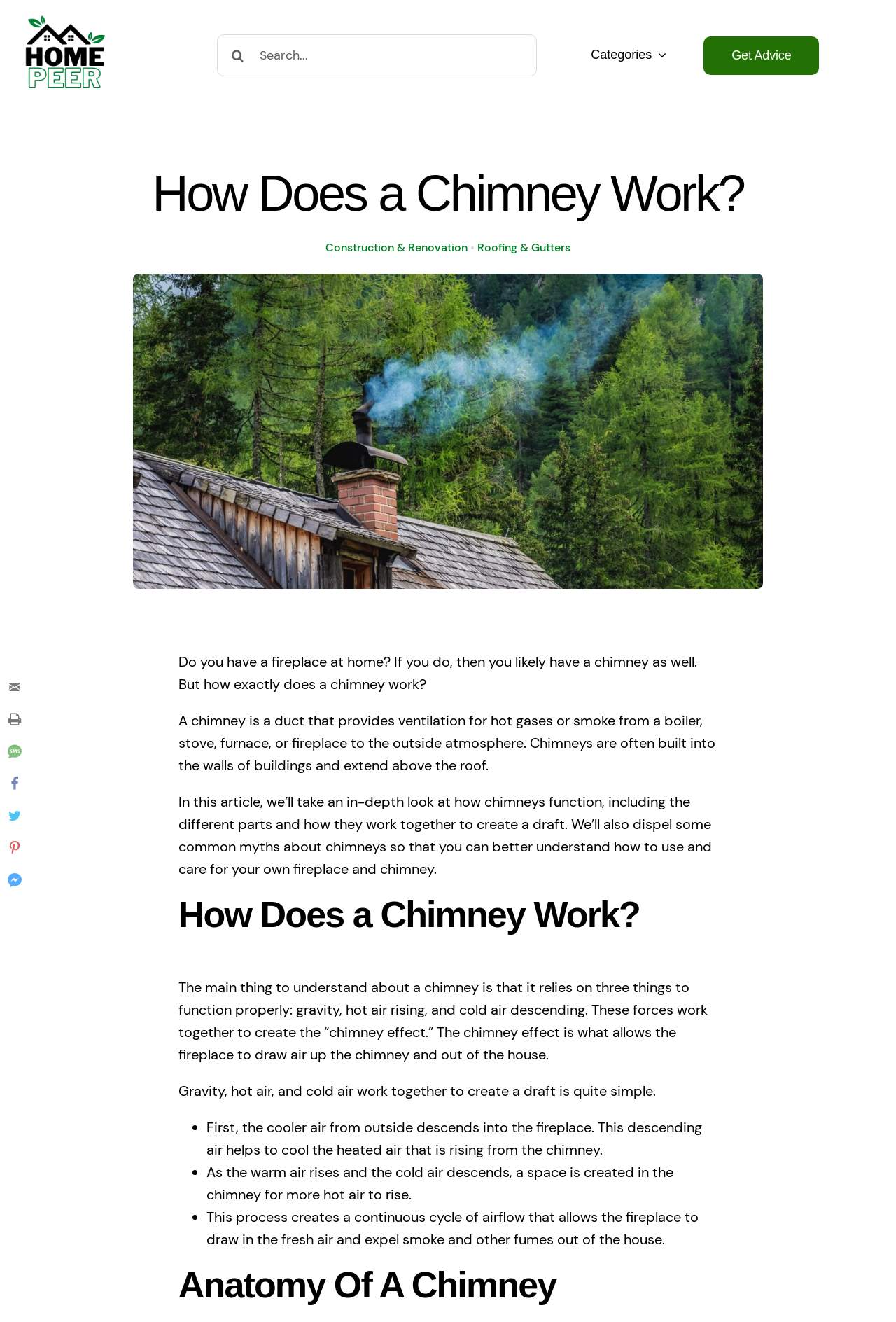Write an exhaustive caption that covers the webpage's main aspects.

This webpage is about explaining how a chimney works. At the top, there is a header section with a logo "HOMEPEER" on the left, a search bar in the middle, and a navigation menu on the right. Below the header, there is a main heading "How Does a Chimney Work?".

On the left side of the page, there are several links, including "Get Advice", "Construction & Renovation", and "Roofing & Gutters". On the right side, there is a large image related to chimneys, with a descriptive text overlay that explains the purpose of a chimney and what the article will cover.

The main content of the page is divided into sections, with headings and paragraphs of text. The first section explains how a chimney works, including the concept of the "chimney effect" and how gravity, hot air, and cold air work together to create a draft. The text is accompanied by bullet points that break down the process into simpler steps.

The second section is titled "Anatomy Of A Chimney" and appears to be a continuation of the explanation. At the bottom of the page, there are several social media links, including Facebook, Twitter, Pinterest, and others.